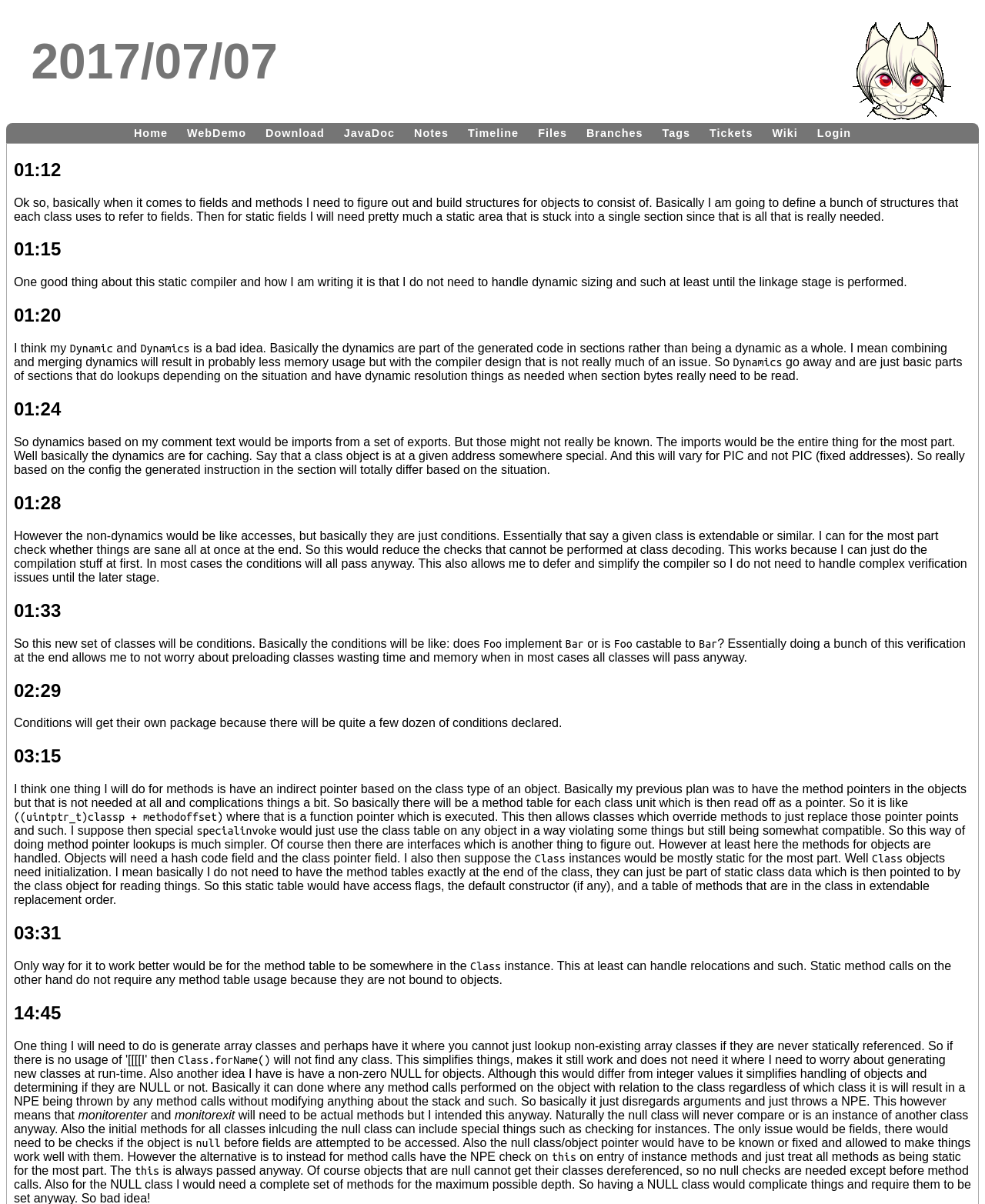How many links are there in the top navigation bar?
Your answer should be a single word or phrase derived from the screenshot.

13